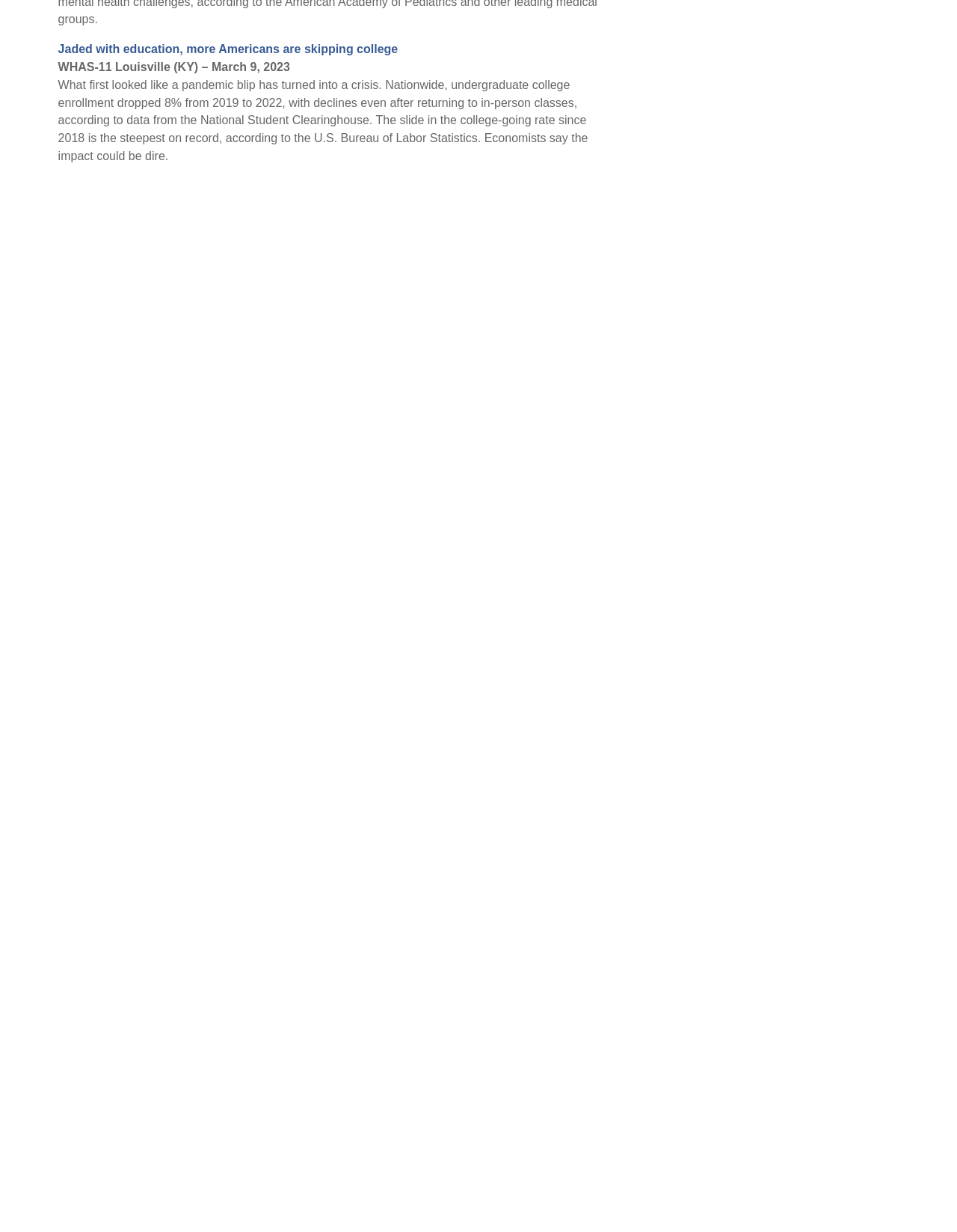What is the name of the blog where the article 'Counselors’ Corner with Patrick O’Connor, Ph.D.' is published?
Based on the screenshot, answer the question with a single word or phrase.

Not specified